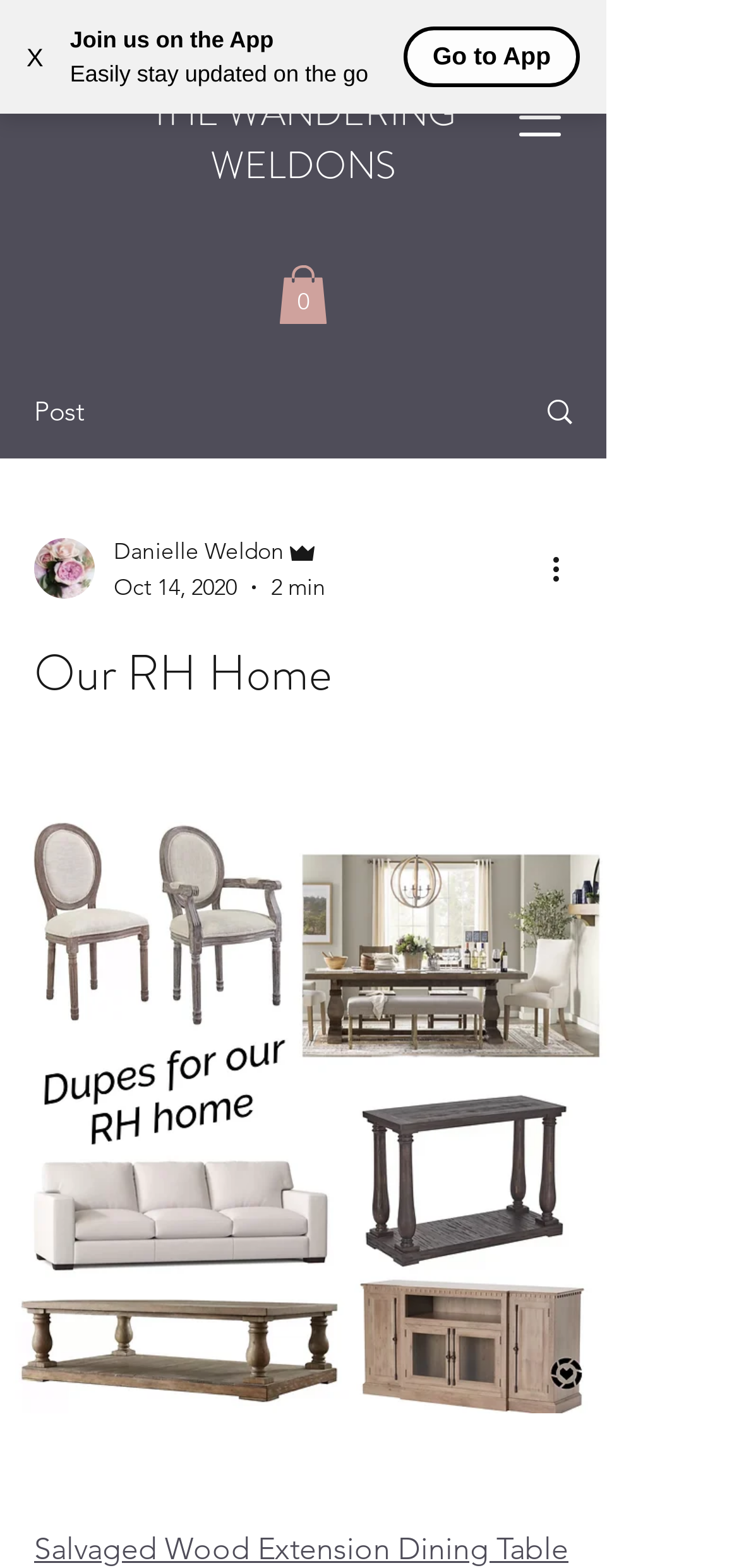Provide the bounding box coordinates in the format (top-left x, top-left y, bottom-right x, bottom-right y). All values are floating point numbers between 0 and 1. Determine the bounding box coordinate of the UI element described as: aria-label="More actions"

[0.738, 0.348, 0.8, 0.377]